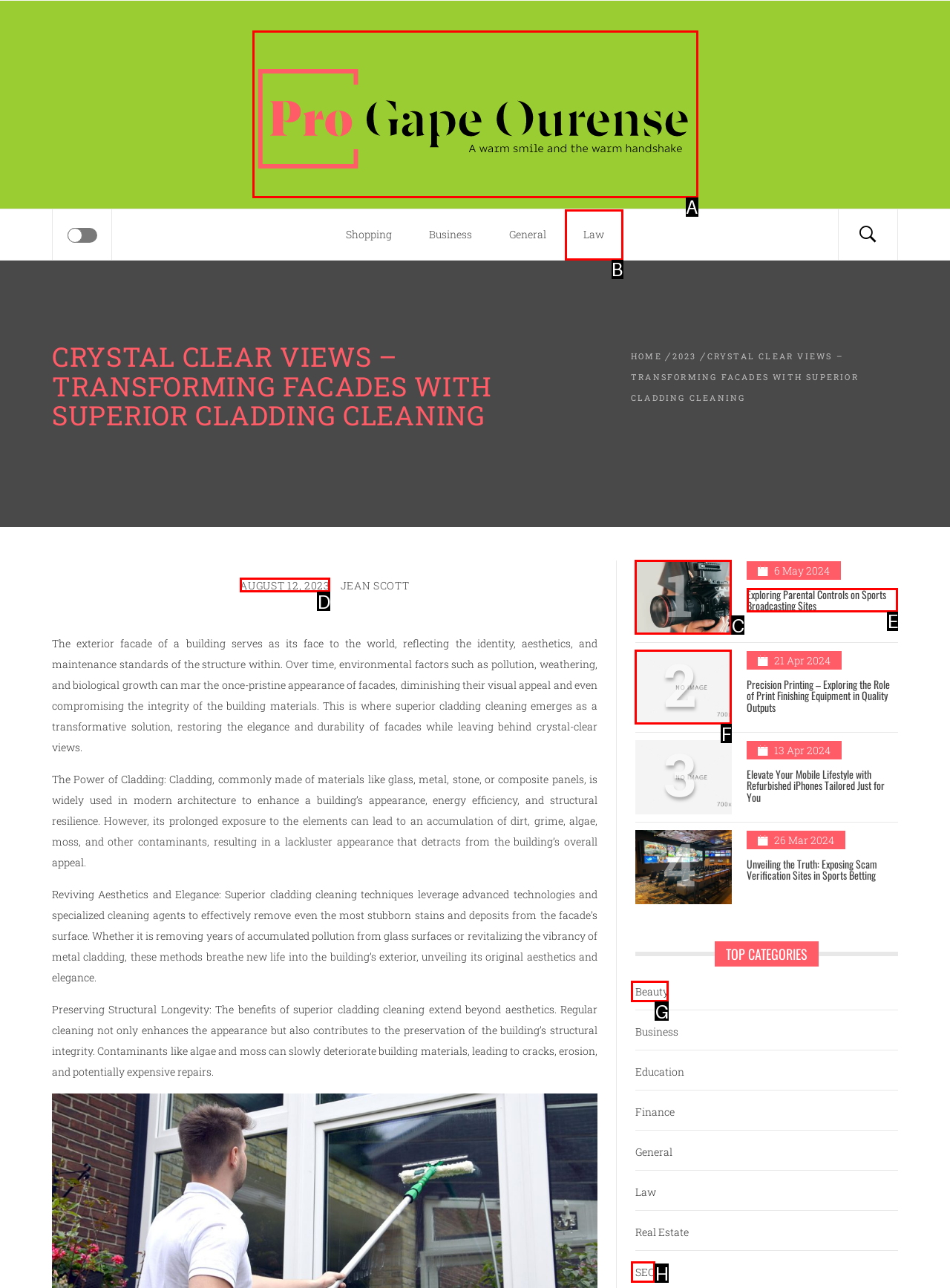Which option should I select to accomplish the task: Read the article 'Exploring Parental Controls on Sports Broadcasting Sites'? Respond with the corresponding letter from the given choices.

E